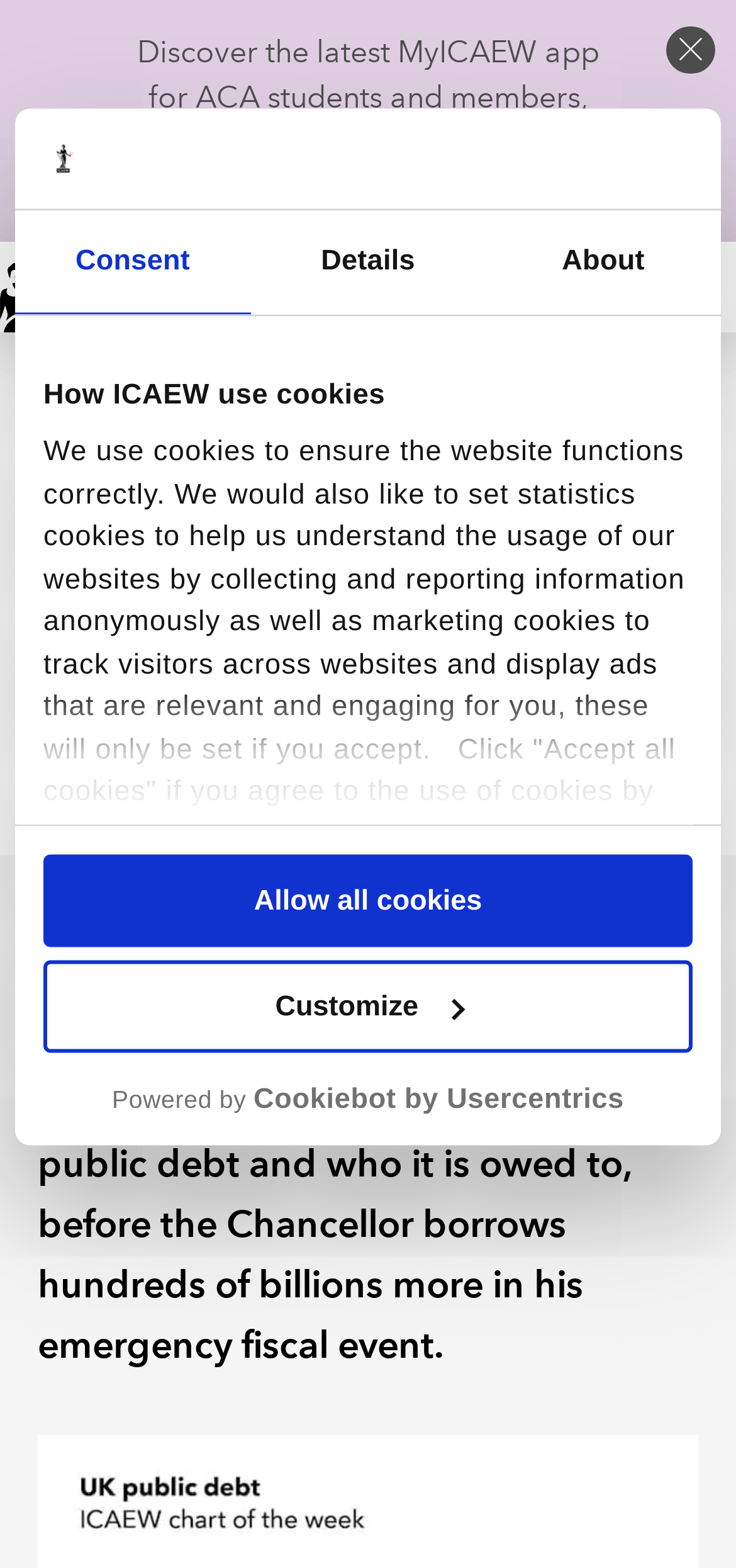Locate the bounding box coordinates of the region to be clicked to comply with the following instruction: "Click the 'Customize' button". The coordinates must be four float numbers between 0 and 1, in the form [left, top, right, bottom].

[0.059, 0.612, 0.941, 0.671]